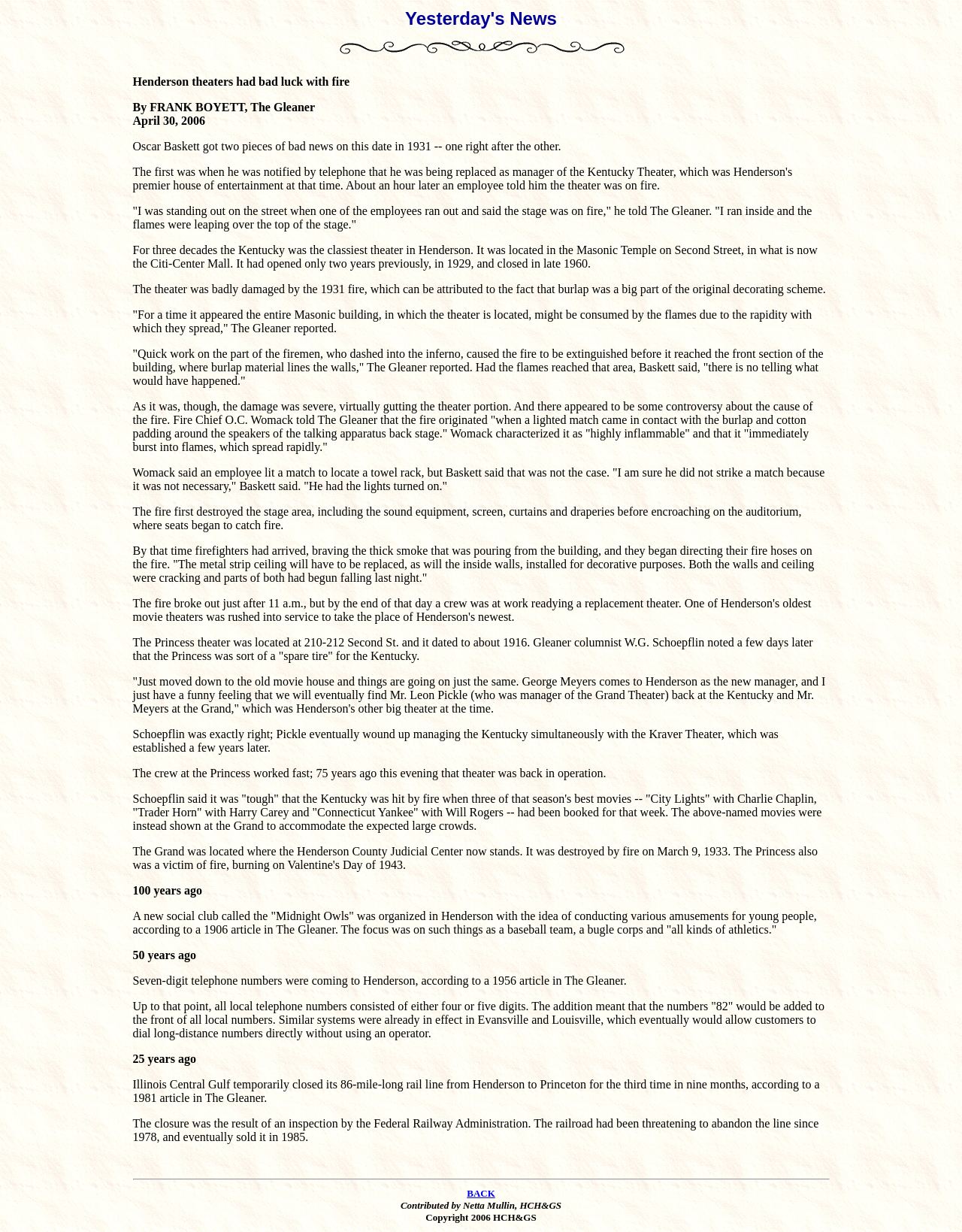Carefully examine the image and provide an in-depth answer to the question: What is the purpose of the 'Midnight Owls' social club mentioned in the article?

The article mentions the 'Midnight Owls' social club as being organized in 1906 with the idea of conducting various amusements for young people, including a baseball team, a bugle corps, and athletics.